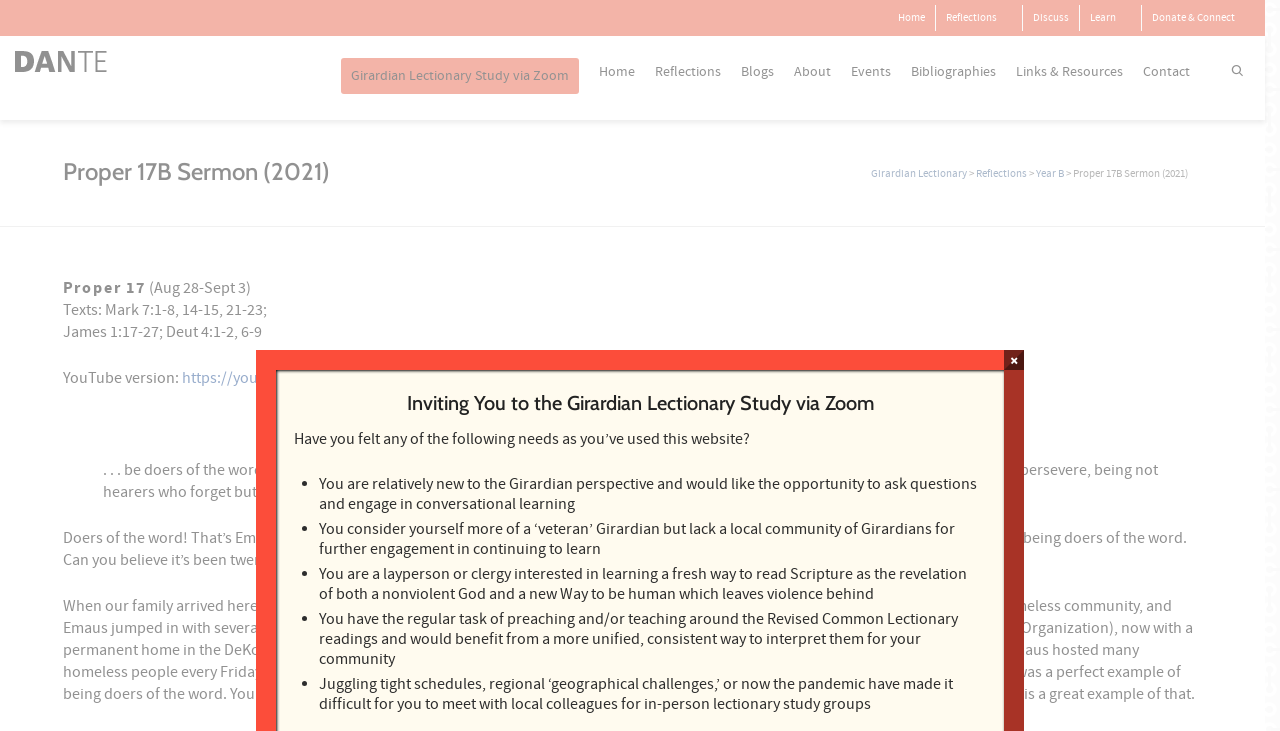Answer the question using only one word or a concise phrase: What is the name of the sermon?

Proper 17B Sermon (2021)